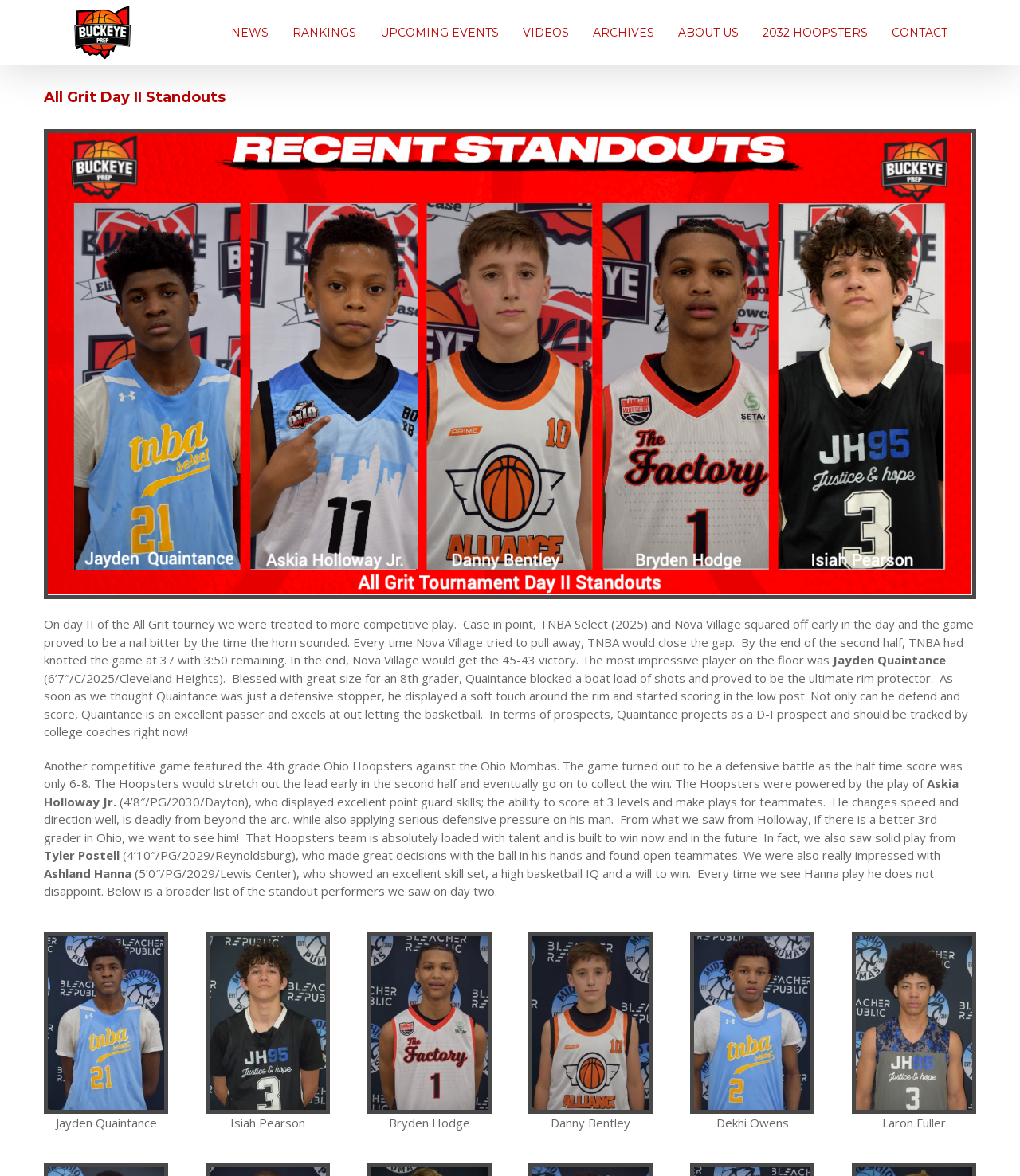Can you find the bounding box coordinates for the element that needs to be clicked to execute this instruction: "View Membership & Benefits"? The coordinates should be given as four float numbers between 0 and 1, i.e., [left, top, right, bottom].

None